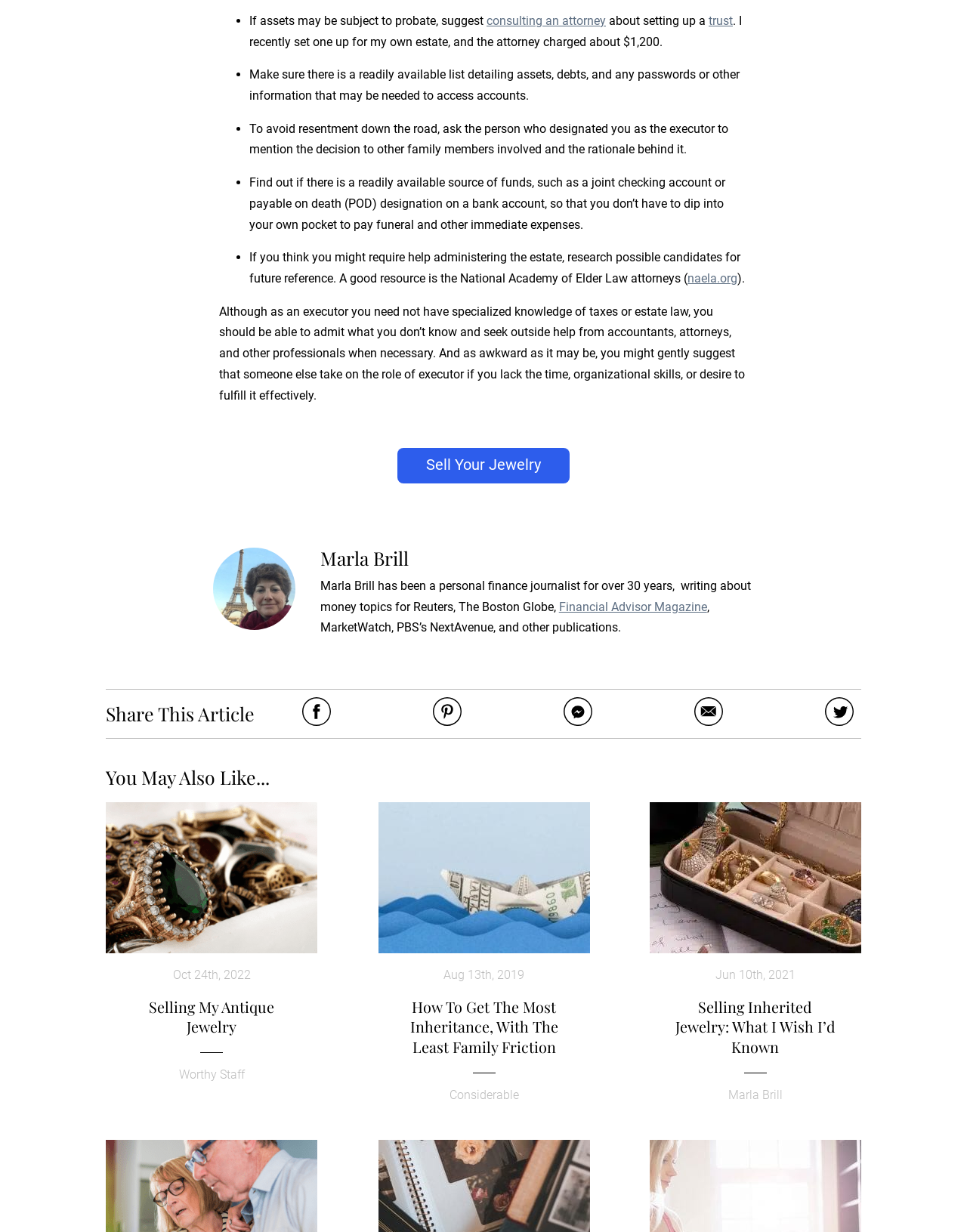Respond concisely with one word or phrase to the following query:
What is the name of the organization mentioned in the article?

National Academy of Elder Law Attorneys